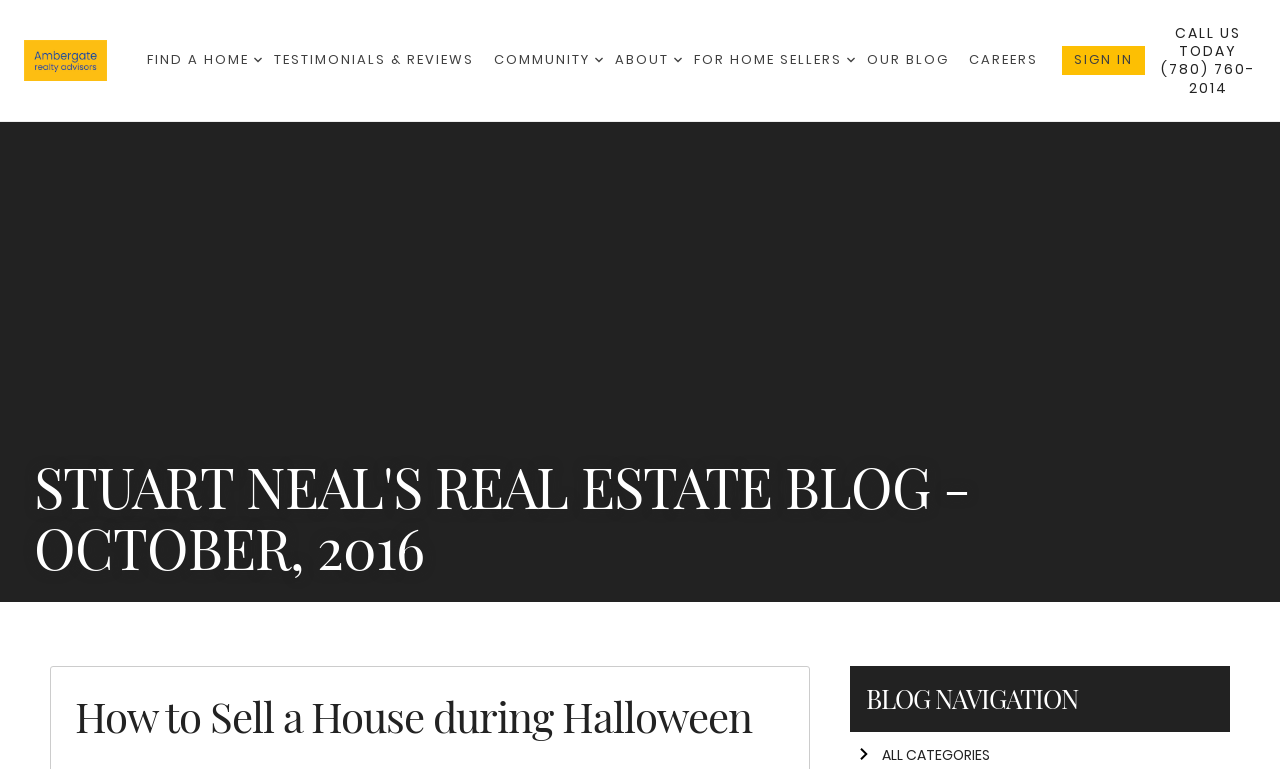Please specify the bounding box coordinates of the area that should be clicked to accomplish the following instruction: "Call us today". The coordinates should consist of four float numbers between 0 and 1, i.e., [left, top, right, bottom].

[0.907, 0.031, 0.981, 0.126]